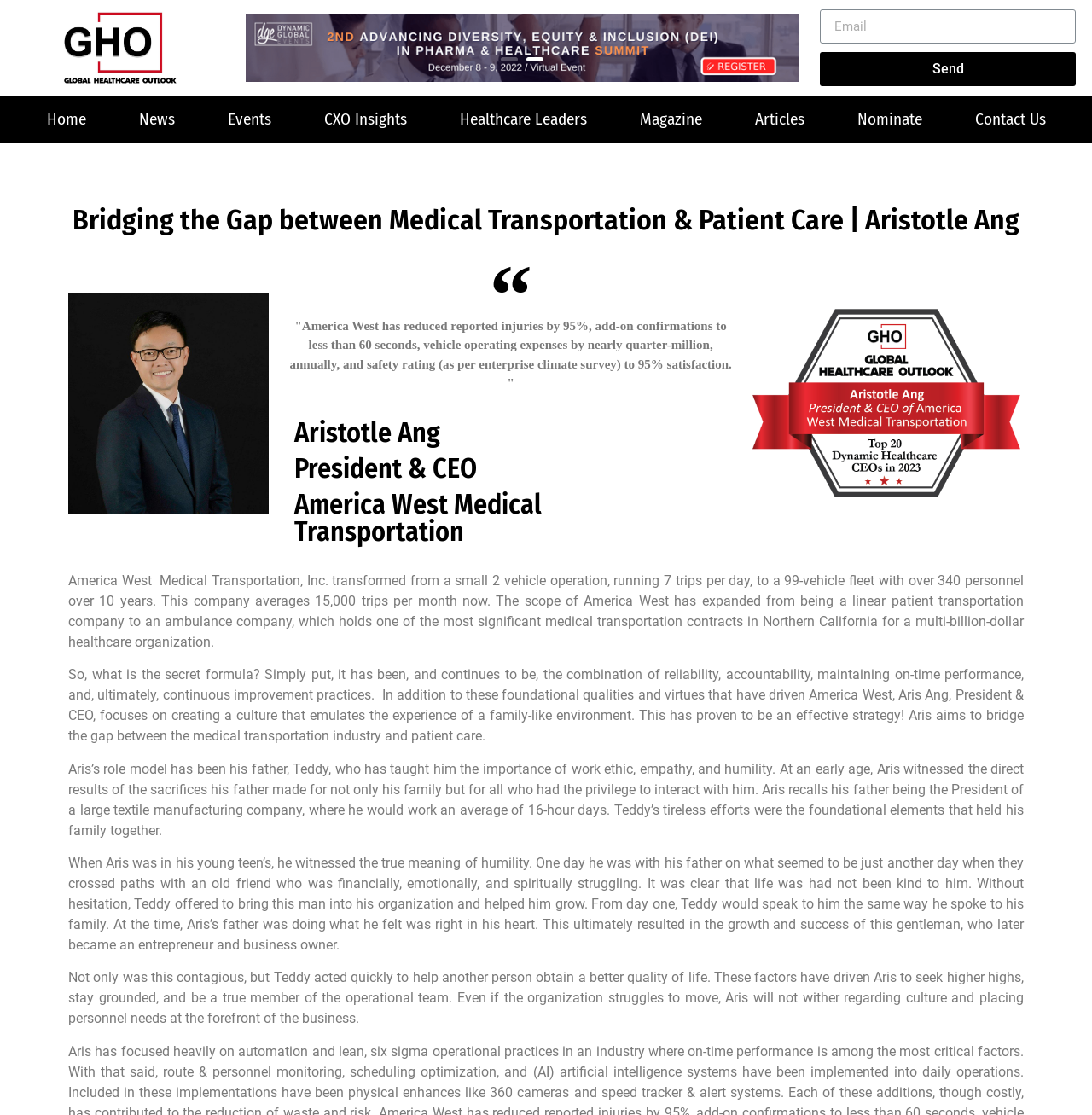Specify the bounding box coordinates for the region that must be clicked to perform the given instruction: "Enter email address in the textbox".

[0.751, 0.009, 0.985, 0.039]